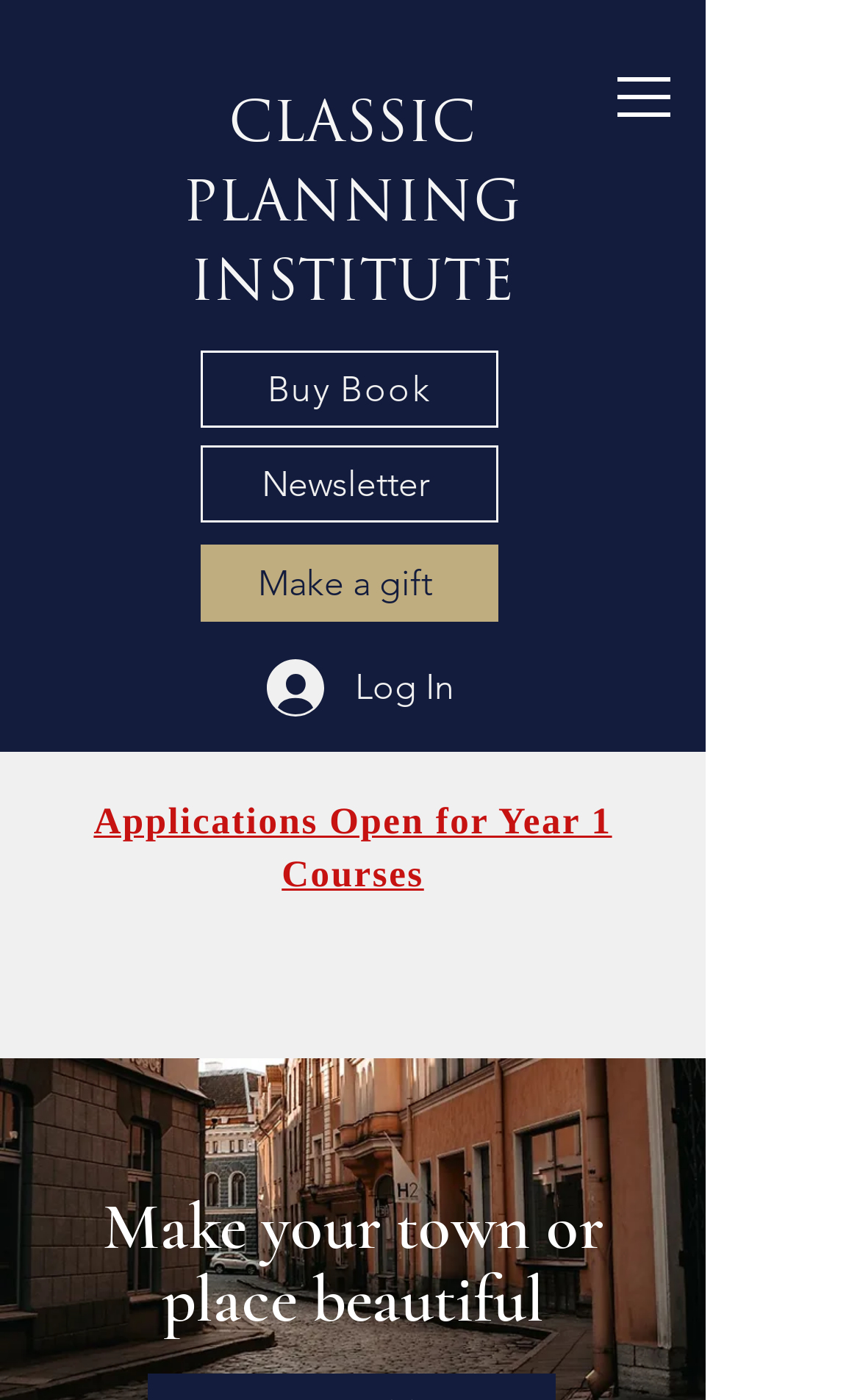Find the bounding box coordinates for the element described here: "Buy Book".

[0.233, 0.25, 0.579, 0.306]